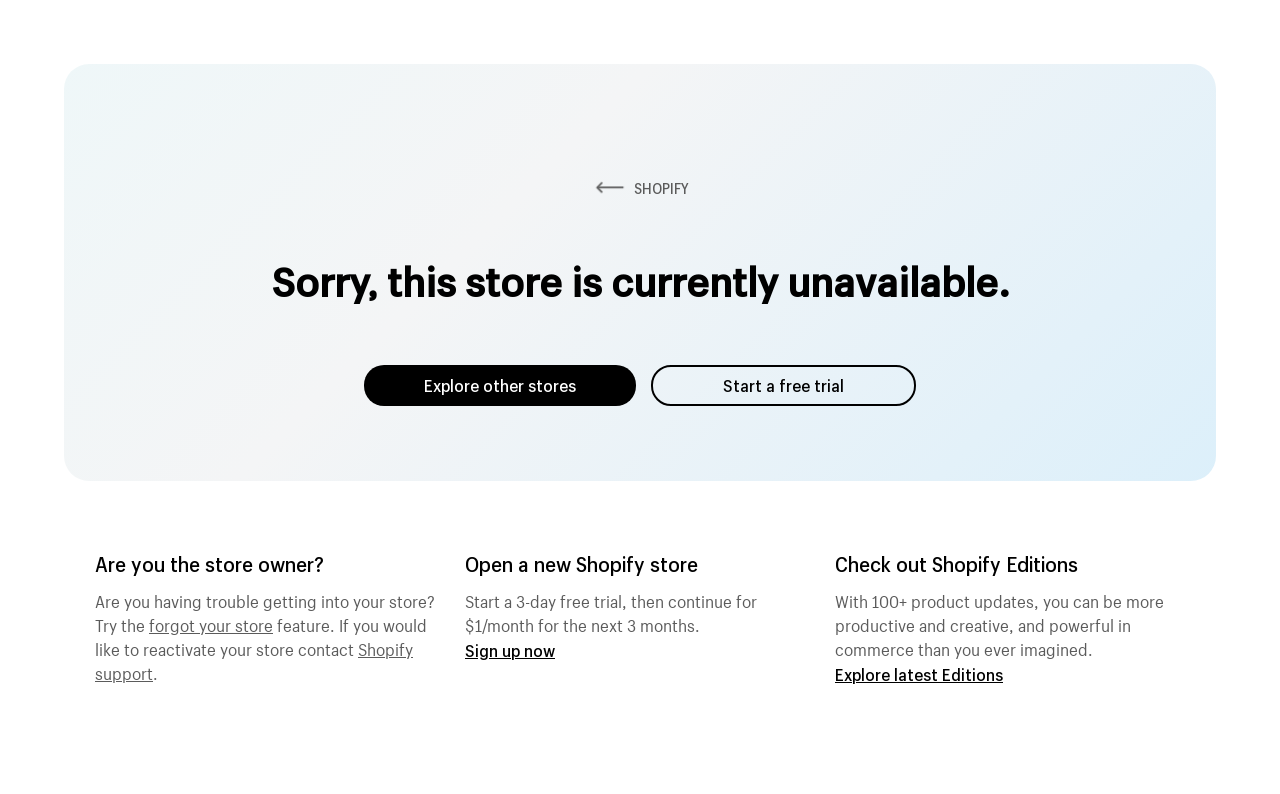Refer to the image and provide an in-depth answer to the question:
What is the cost of Shopify after the 3-month trial?

After the 3-day free trial, the cost of Shopify is $1/month for the next 3 months as mentioned in the text 'Start a 3-day free trial, then continue for $1/month for the next 3 months.'